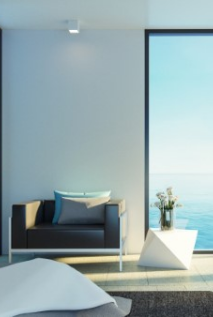What is on the side table?
Respond to the question with a single word or phrase according to the image.

a vase with fresh flowers